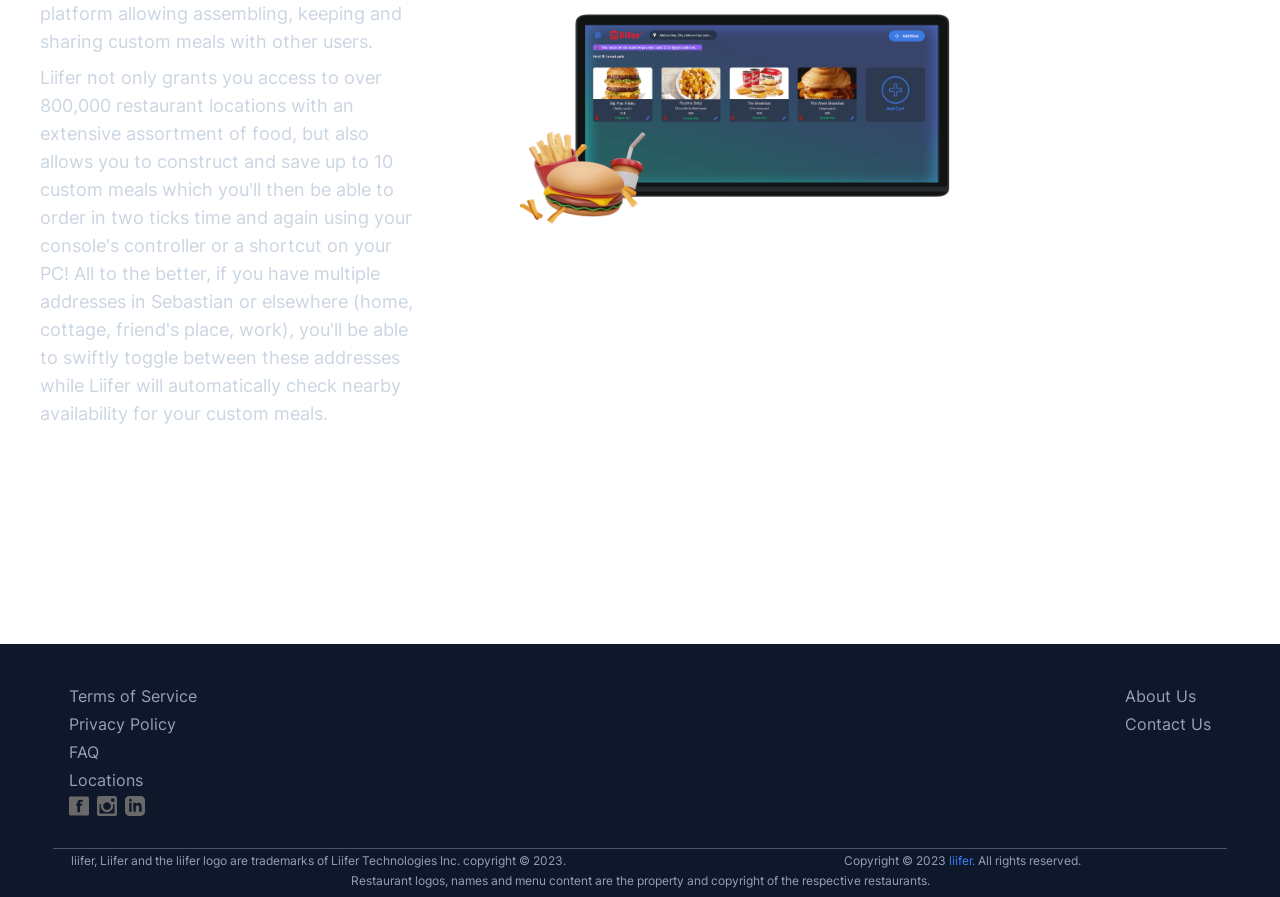Identify the bounding box coordinates for the UI element described as: "Terms of Service".

[0.054, 0.765, 0.154, 0.787]